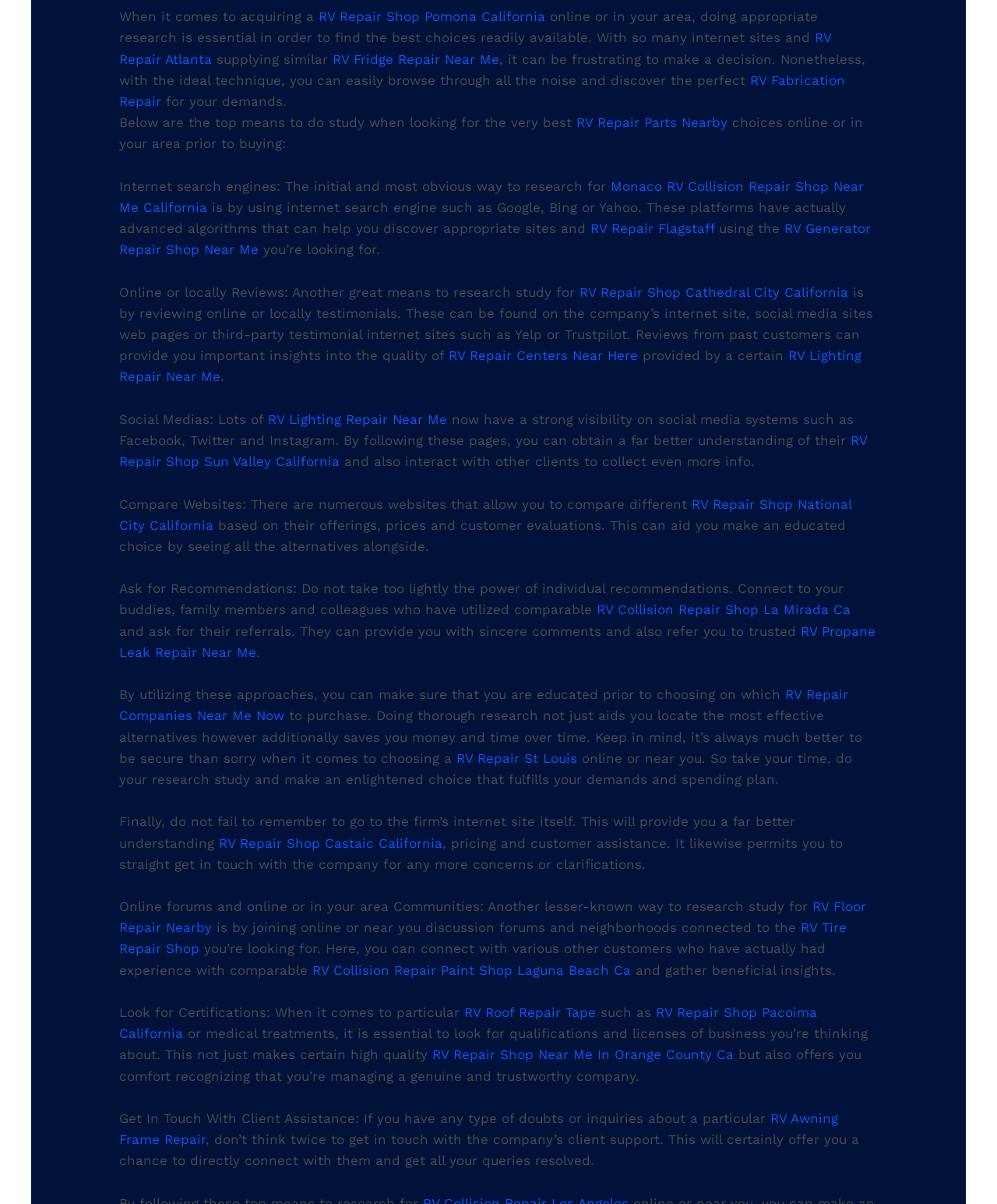What is the main topic of this webpage?
Refer to the image and give a detailed answer to the query.

Based on the content of the webpage, it appears to be discussing various aspects of RV repair, including how to research and find the best RV repair shops, and what to look for when choosing a repair service.